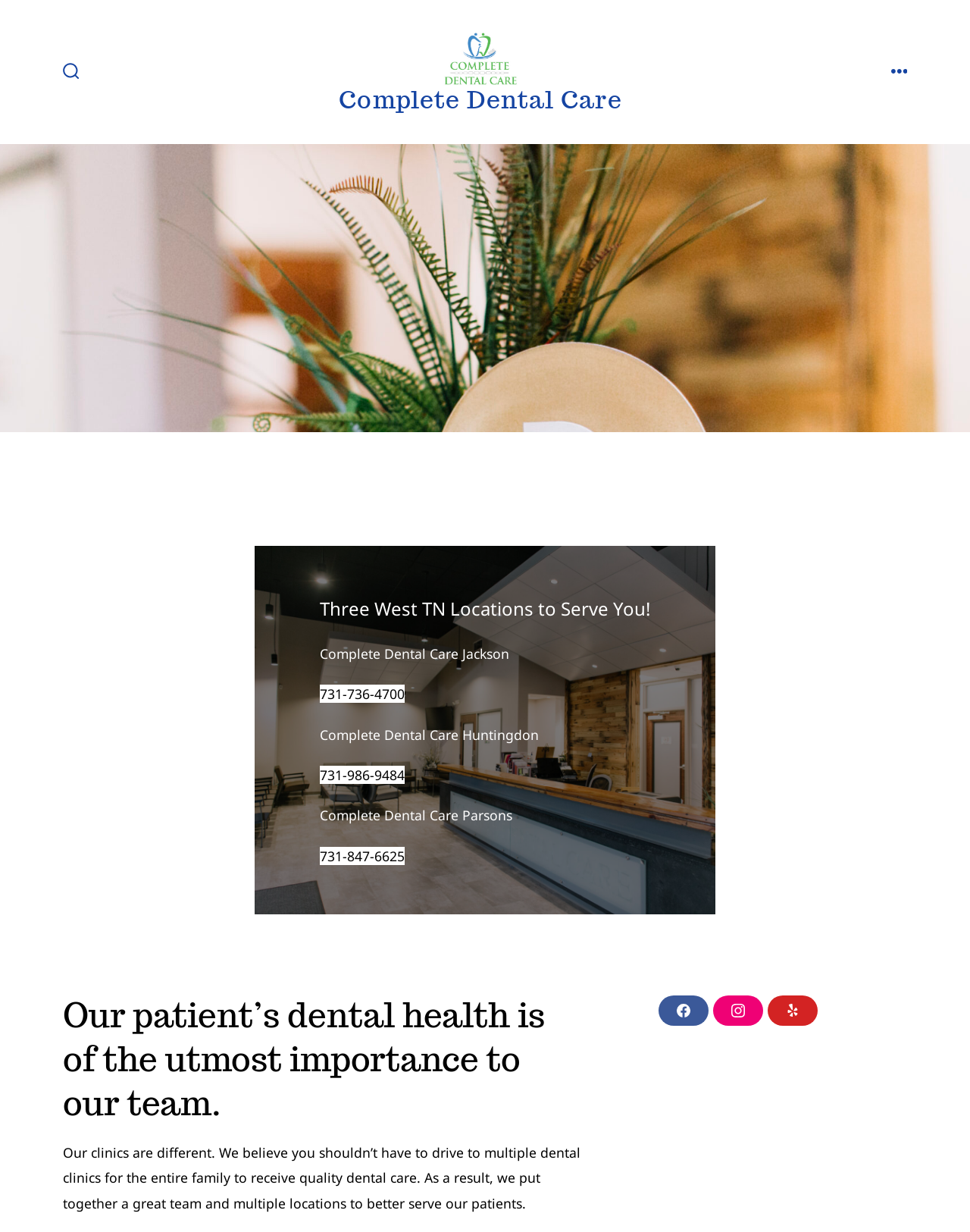Detail the various sections and features of the webpage.

This webpage is about Complete Dental Care, a dental clinic with multiple locations in West Tennessee. At the top left corner, there is a search toggle button with a small magnifying glass icon. Next to it, there is a logo of Complete Dental Care, which is also a link to the clinic's homepage. 

On the top right corner, there is a menu button with a hamburger icon. When expanded, it reveals a navigation menu with three locations listed: Jackson, Huntingdon, and Parsons. Each location has its corresponding phone number. 

Below the menu button, there is a heading that reads "Our patient’s dental health is of the utmost importance to our team." This is followed by a paragraph of text that explains the clinic's philosophy, stating that they believe patients shouldn't have to visit multiple clinics for quality dental care, and that they have assembled a great team and multiple locations to better serve their patients.

At the bottom of the page, there are three social media links: Facebook, Instagram, and Yelp.